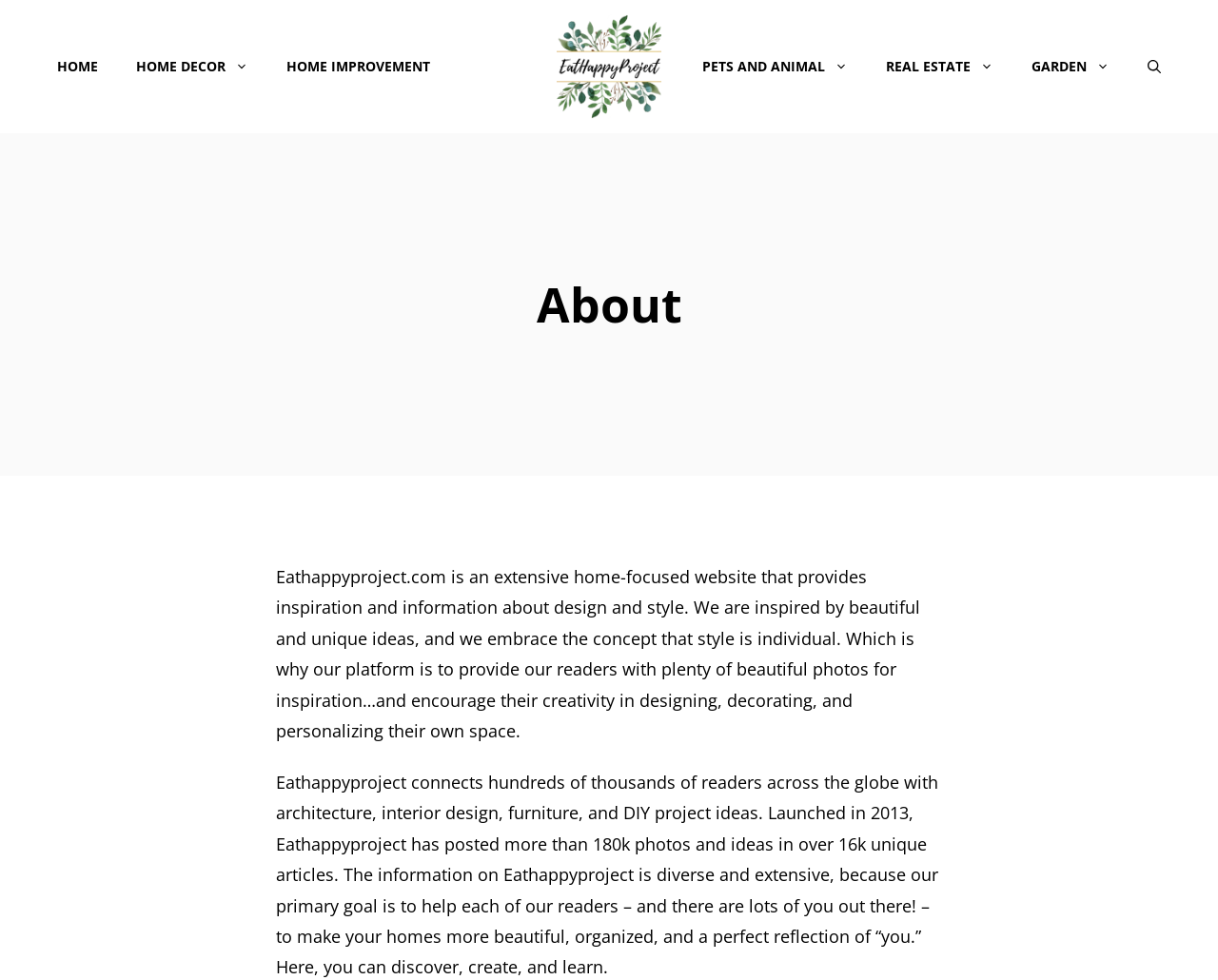What is the name of this website?
Look at the webpage screenshot and answer the question with a detailed explanation.

I determined the answer by looking at the banner element at the top of the webpage, which contains a link with the text 'EatHappyProject'.